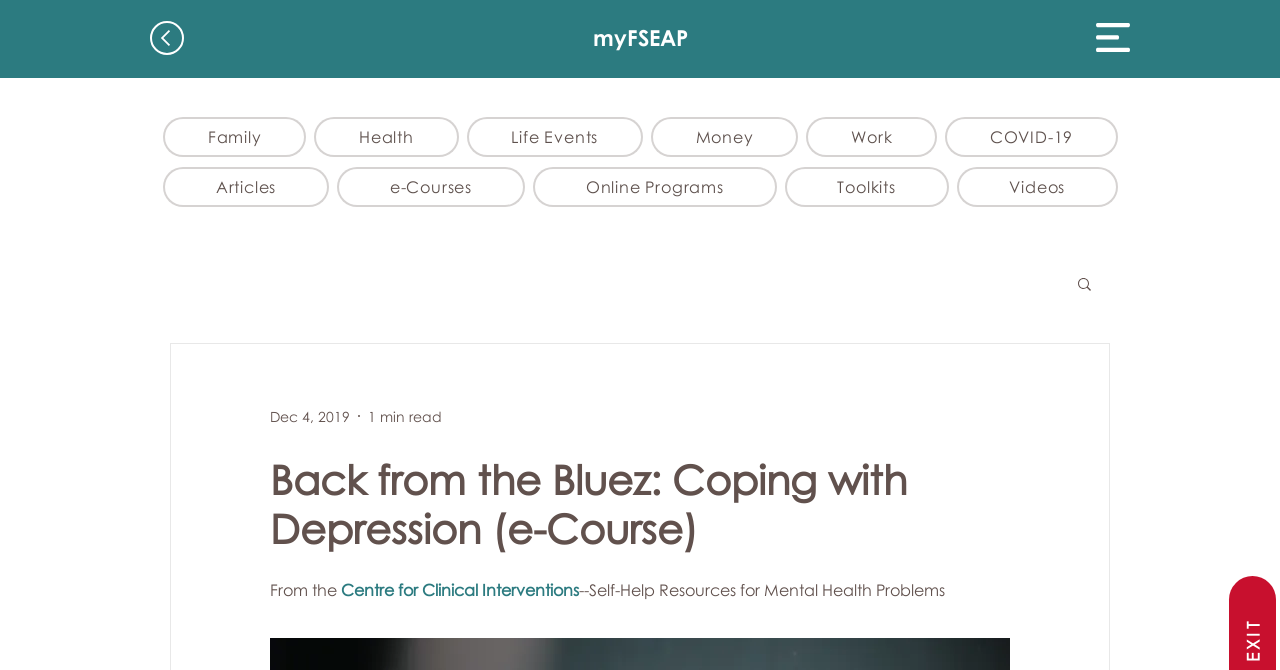Please determine the bounding box coordinates of the element's region to click for the following instruction: "go to 'e-Courses' page".

[0.263, 0.249, 0.41, 0.309]